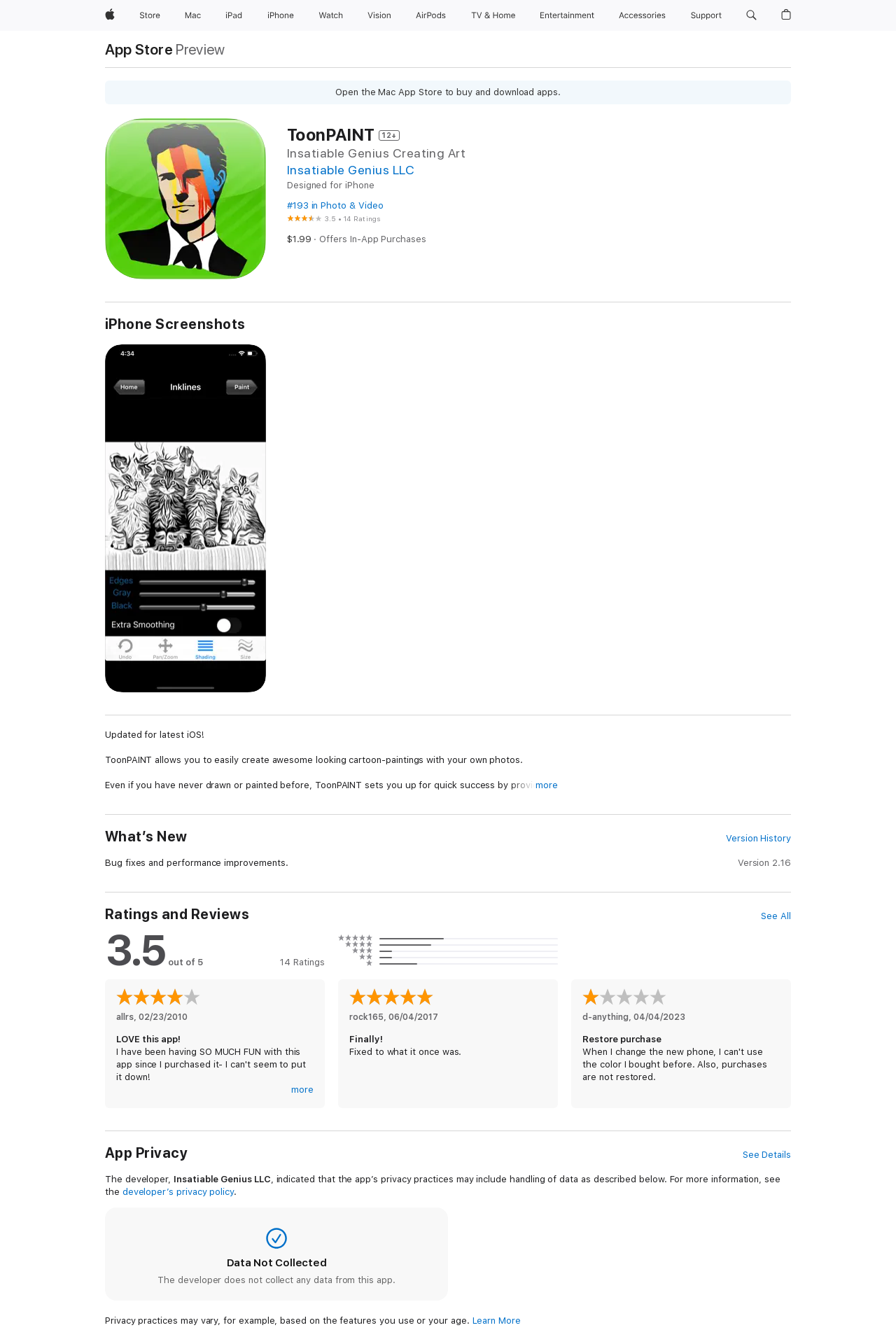Please determine the bounding box coordinates of the clickable area required to carry out the following instruction: "Open the Mac App Store". The coordinates must be four float numbers between 0 and 1, represented as [left, top, right, bottom].

[0.117, 0.031, 0.193, 0.042]